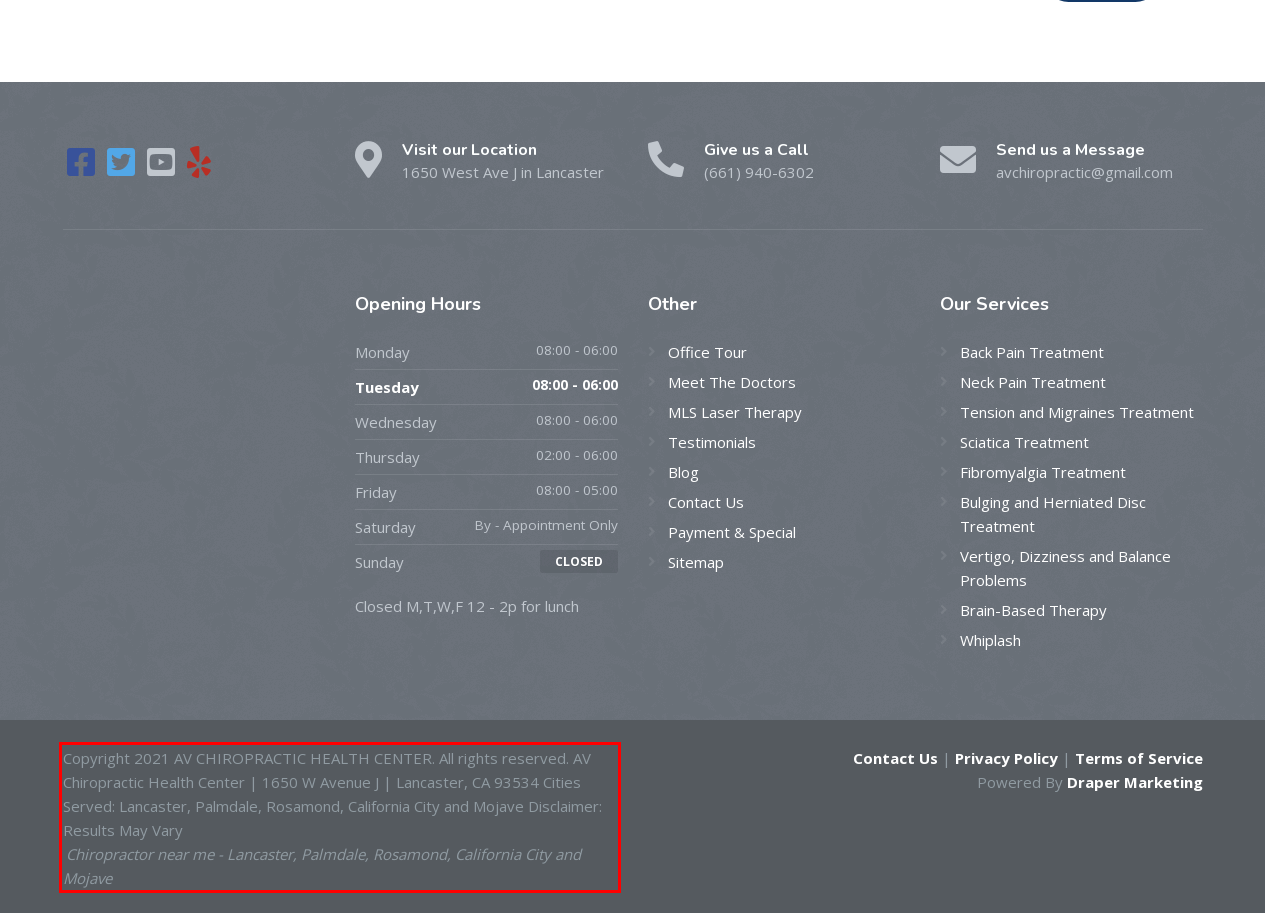Examine the webpage screenshot and use OCR to obtain the text inside the red bounding box.

Copyright 2021 AV CHIROPRACTIC HEALTH CENTER. All rights reserved. AV Chiropractic Health Center | 1650 W Avenue J | Lancaster, CA 93534 Cities Served: Lancaster, Palmdale, Rosamond, California City and Mojave Disclaimer: Results May Vary Chiropractor near me - Lancaster, Palmdale, Rosamond, California City and Mojave